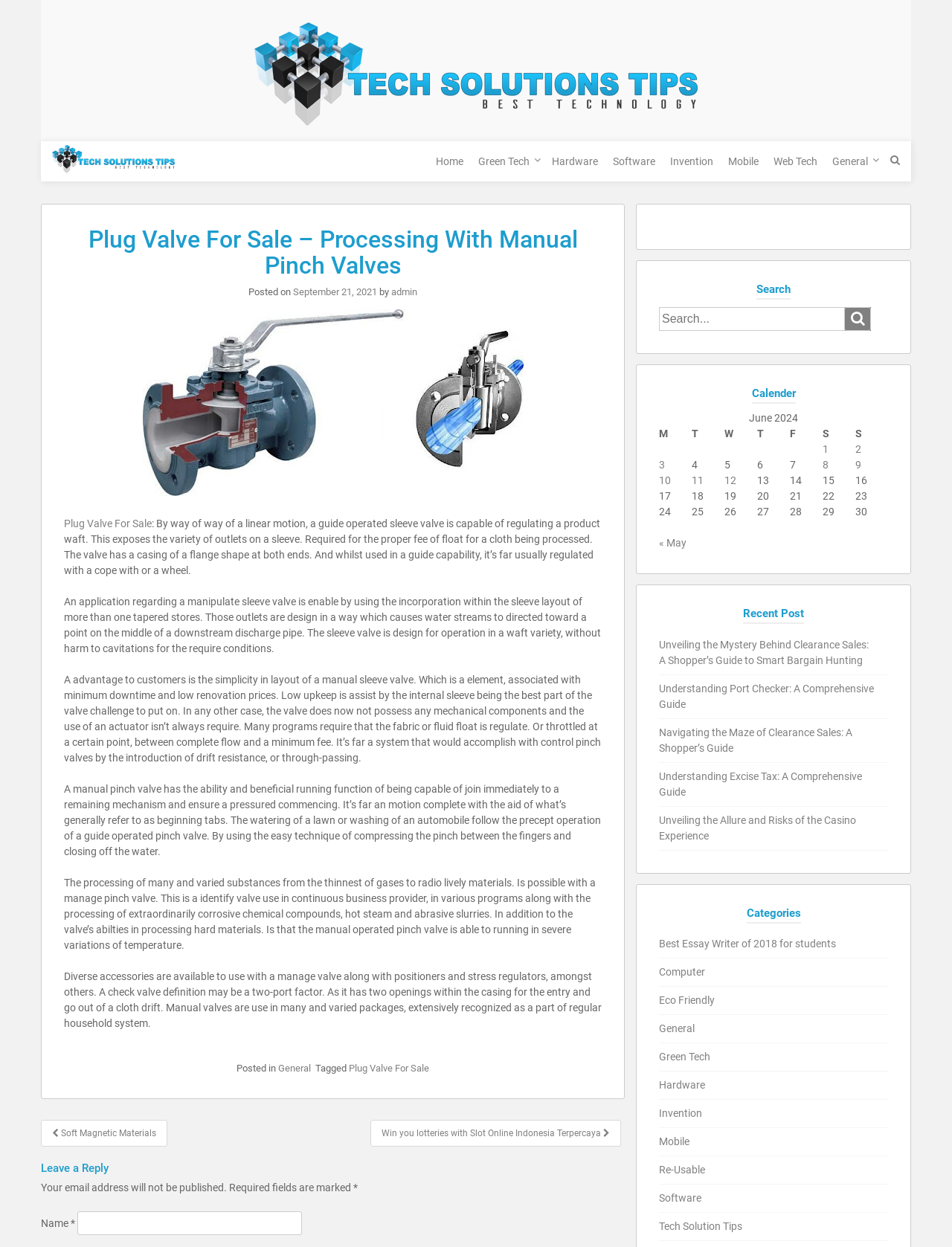Using the format (top-left x, top-left y, bottom-right x, bottom-right y), and given the element description, identify the bounding box coordinates within the screenshot: parent_node: Search for: name="s" placeholder="Search..."

[0.692, 0.246, 0.888, 0.265]